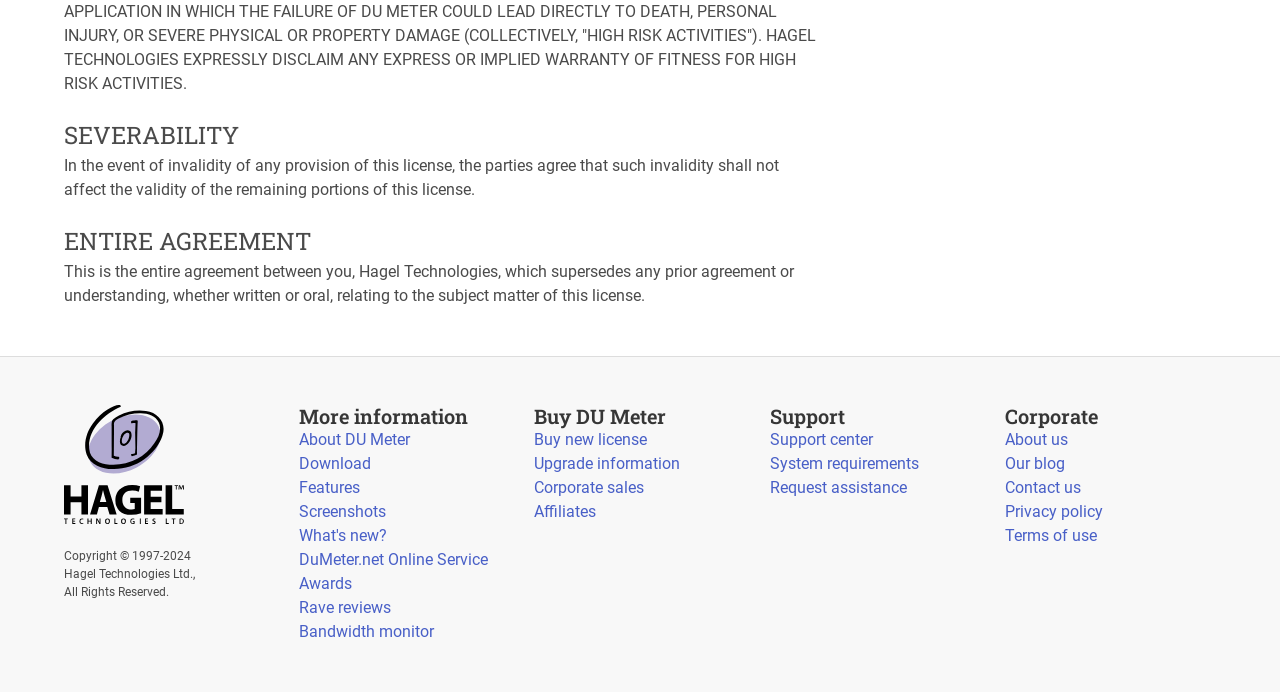What are the available options to purchase DU Meter?
Answer the question with just one word or phrase using the image.

Buy new license, Upgrade information, Corporate sales